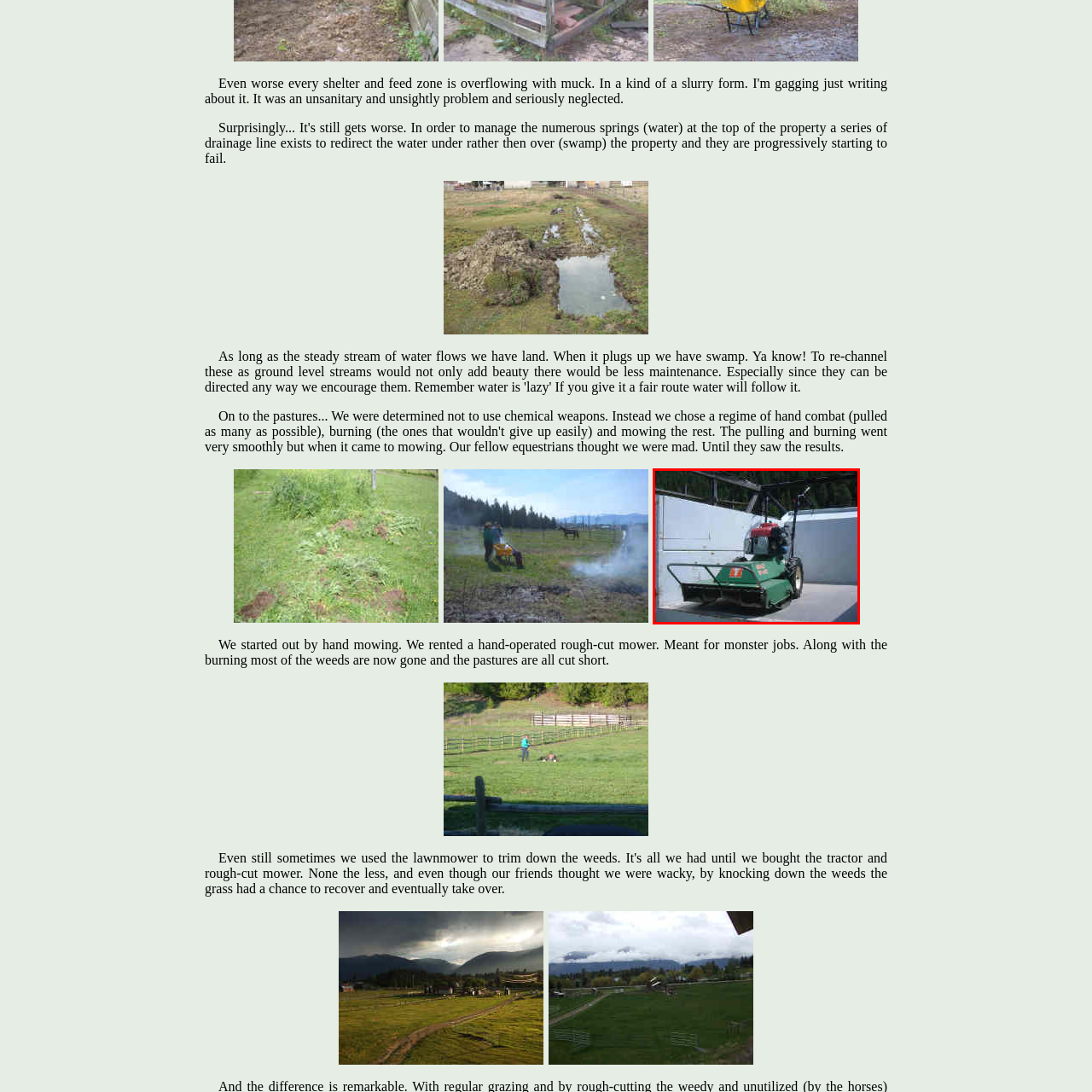Describe fully the image that is contained within the red bounding box.

The image depicts a hand-operated rough-cut mower, which is designed for large-scale mowing tasks. This machine features a robust design with a prominent red and green color scheme, showcasing the powerful engine at the back and a wide cutting deck at the front. It is likely positioned within a storage or service area, emphasizing the practical aspects of maintaining pastures. The mower represents an essential tool for managing overgrown grass and weeds, aiming to restore the health of the land. The accompanying text highlights the initial use of this equipment in a project focused on pasture maintenance, detailing how it has effectively contributed to clearing weeds and shortening grass, promoting a healthier pasture environment.